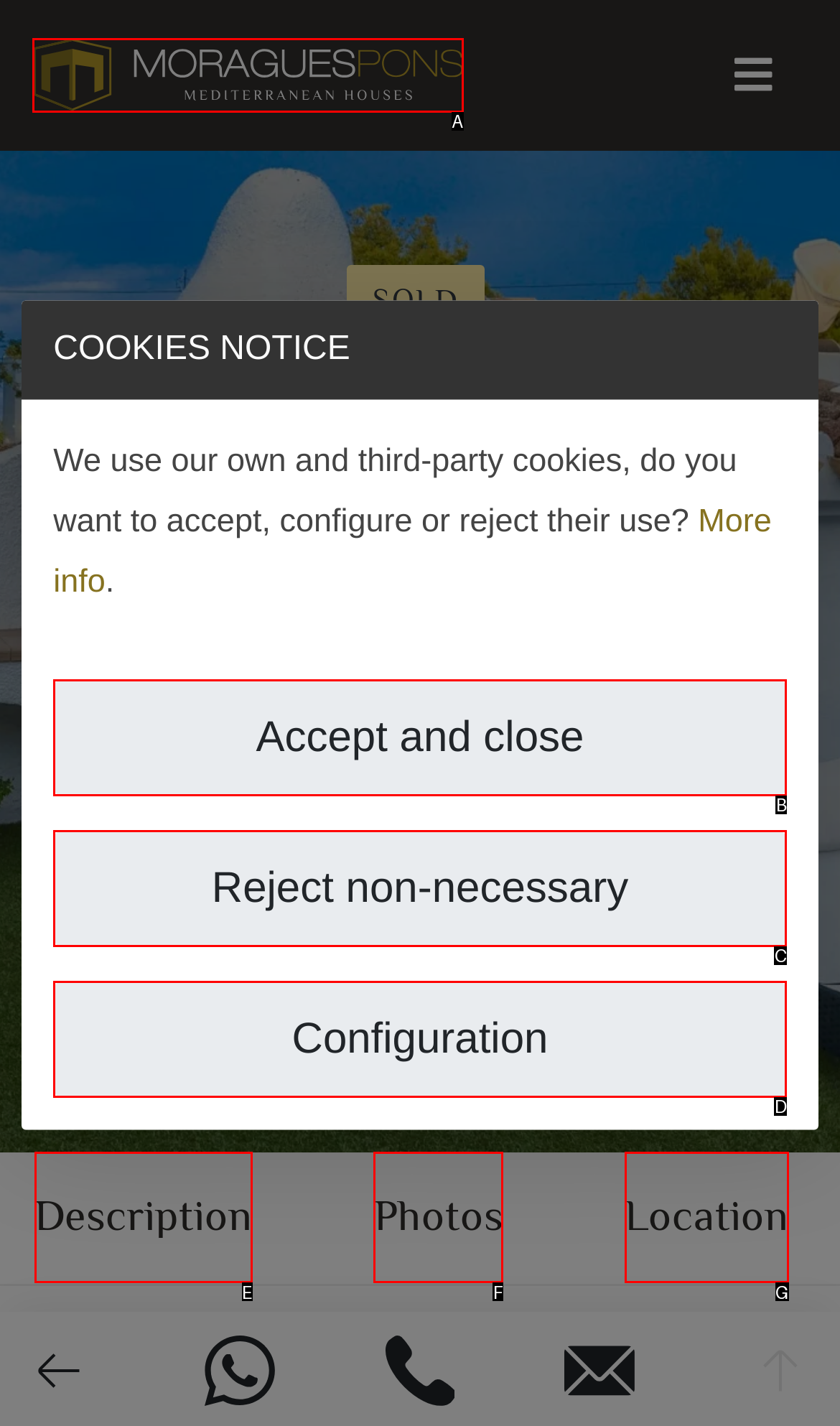Match the following description to the correct HTML element: Reject non-necessary Indicate your choice by providing the letter.

C